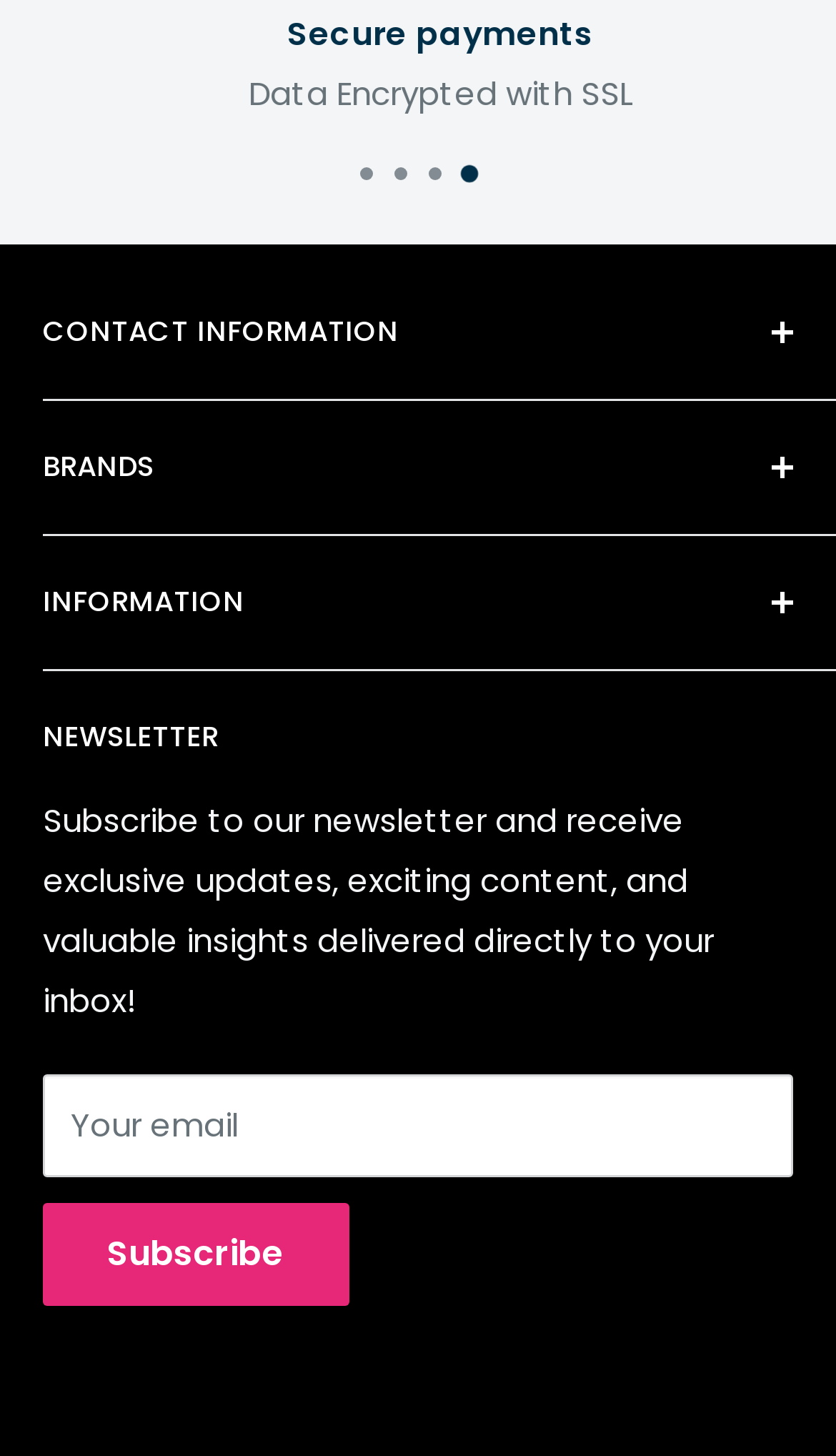Please identify the bounding box coordinates of the element I should click to complete this instruction: 'Click CONTACT INFORMATION'. The coordinates should be given as four float numbers between 0 and 1, like this: [left, top, right, bottom].

[0.051, 0.182, 0.949, 0.274]